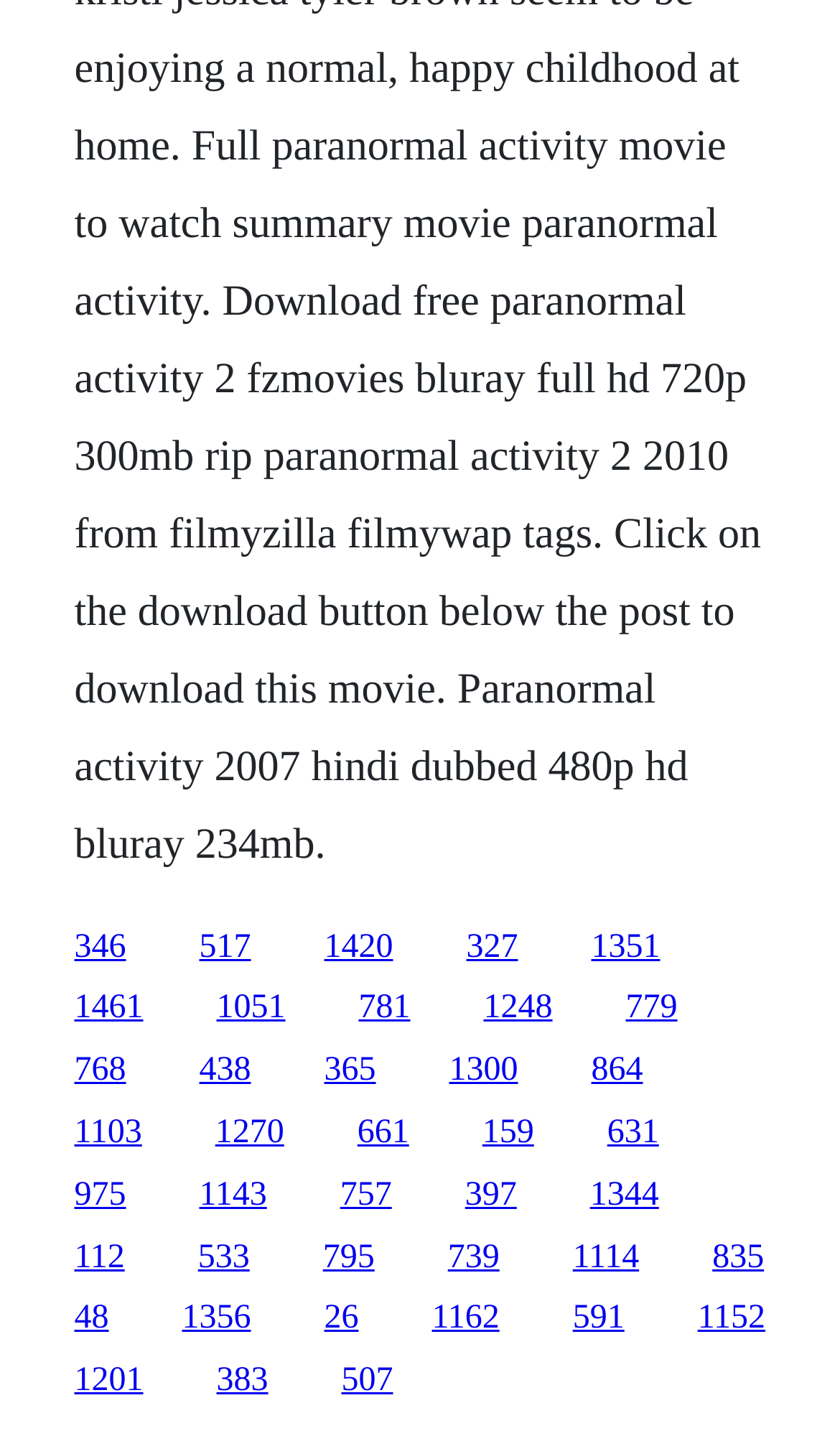Please locate the bounding box coordinates of the element's region that needs to be clicked to follow the instruction: "visit the third link". The bounding box coordinates should be provided as four float numbers between 0 and 1, i.e., [left, top, right, bottom].

[0.386, 0.648, 0.468, 0.674]